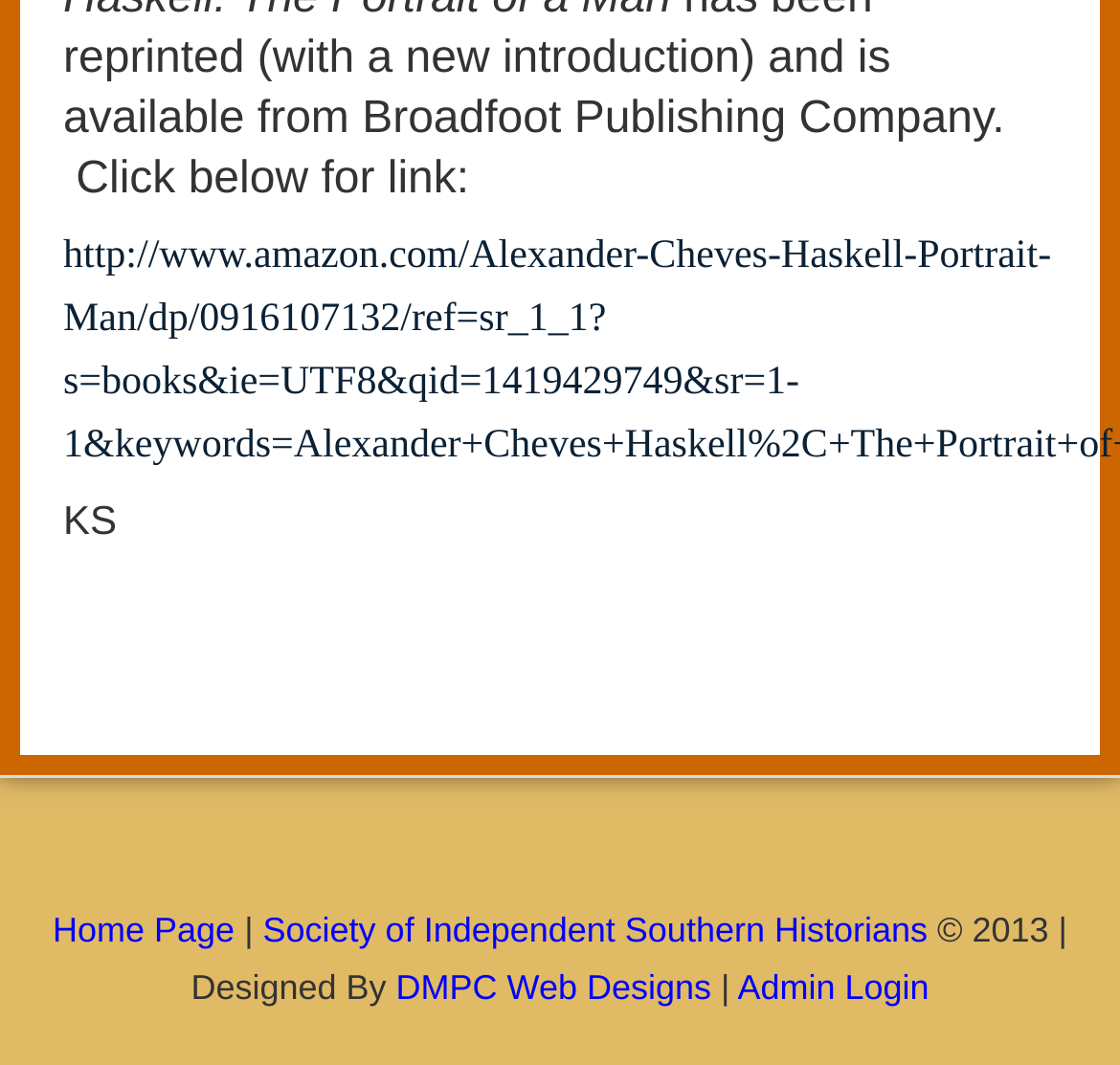Reply to the question with a single word or phrase:
What is the first link on the webpage?

Home Page